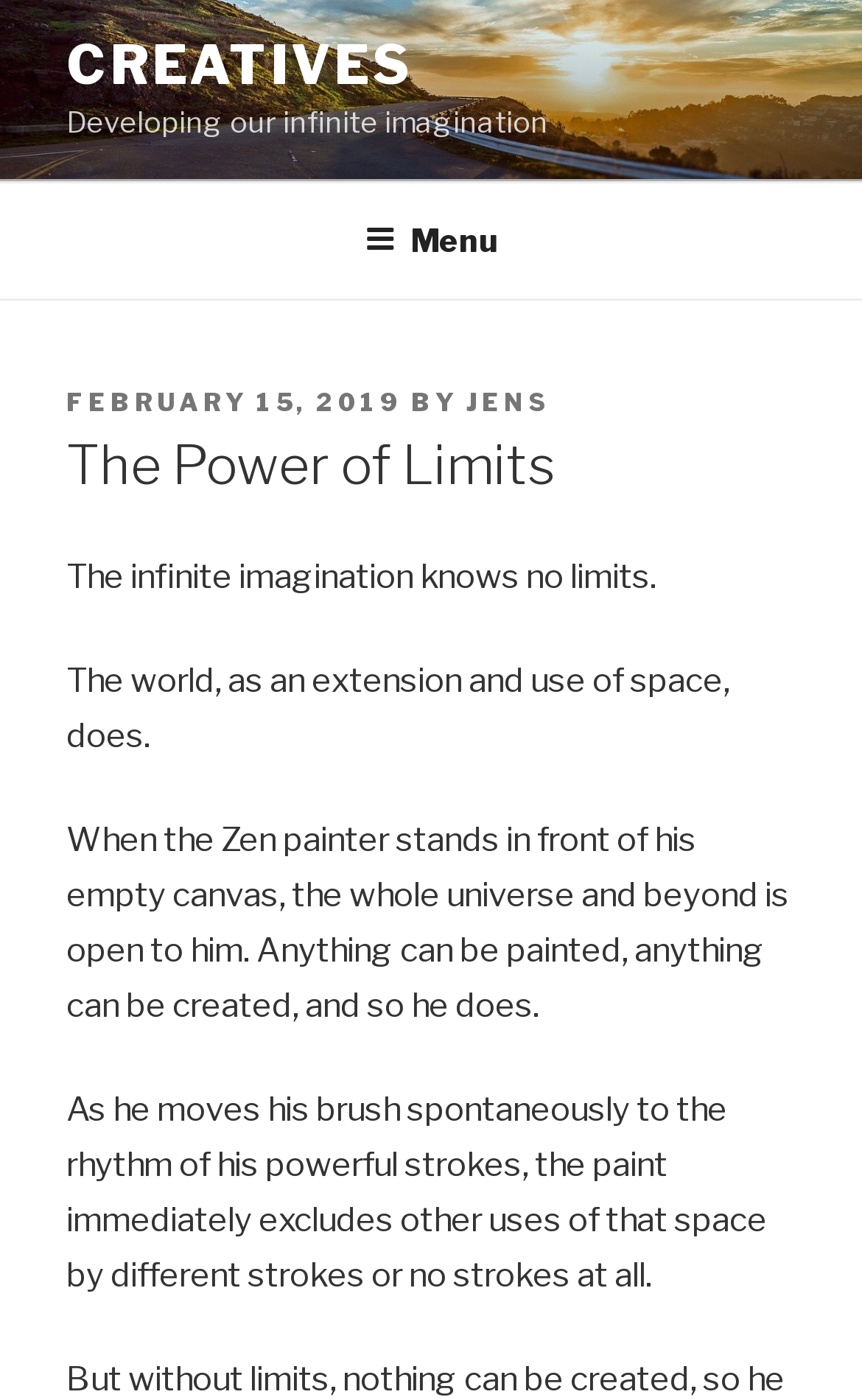Provide a short answer to the following question with just one word or phrase: What is the date of the post?

FEBRUARY 15, 2019